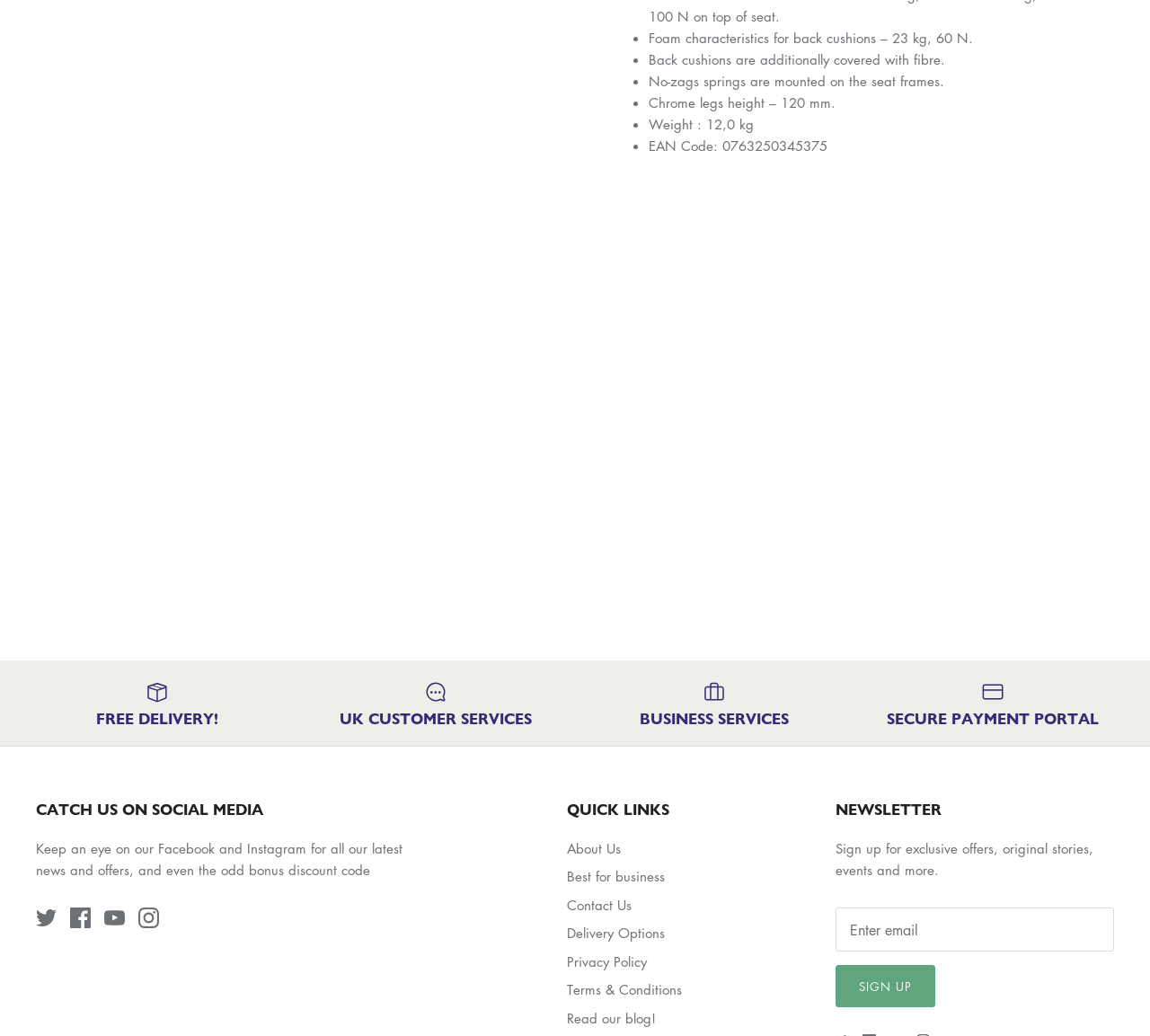What is the weight of the product?
Please provide a comprehensive and detailed answer to the question.

The weight of the product can be found in the list of characteristics, where it is stated as 'Weight : 12,0 kg'.